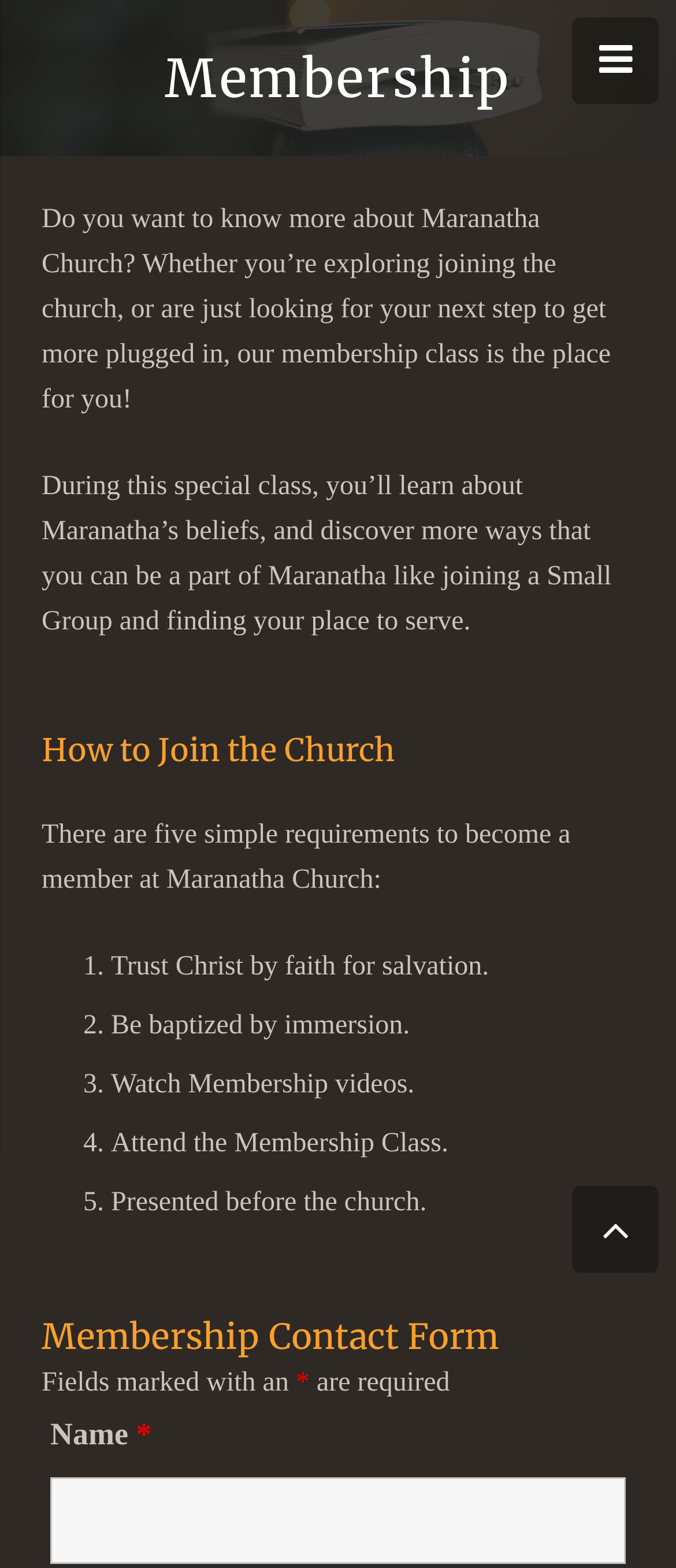Please provide a comprehensive answer to the question based on the screenshot: What is the purpose of the membership class?

Based on the webpage, the membership class is described as a place where one can learn about Maranatha's beliefs and discover more ways to be a part of Maranatha, such as joining a Small Group and finding a place to serve.